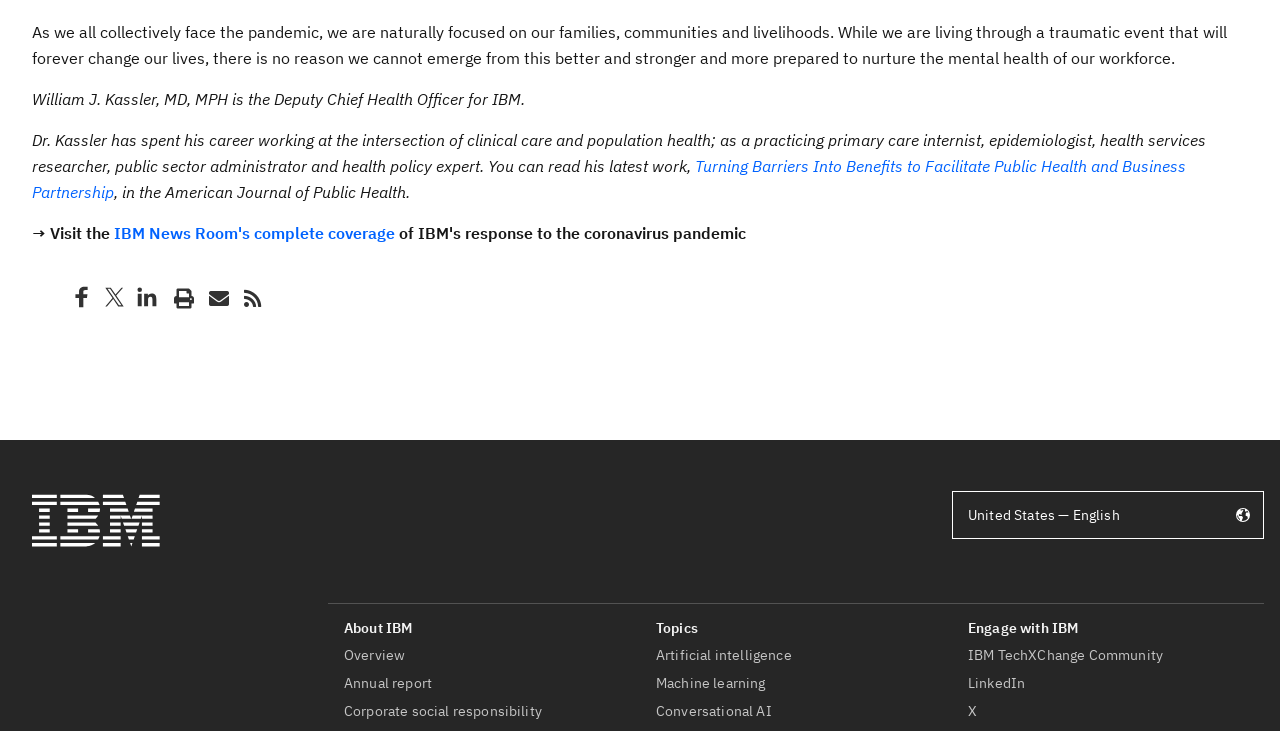What is the topic of Dr. Kassler's latest work?
Please give a detailed and elaborate explanation in response to the question.

The topic of Dr. Kassler's latest work can be determined by reading the link element with ID 434, which states 'Turning Barriers Into Benefits to Facilitate Public Health and Business Partnership.' This link is mentioned in the context of Dr. Kassler's work, indicating that it is the topic of his latest work.